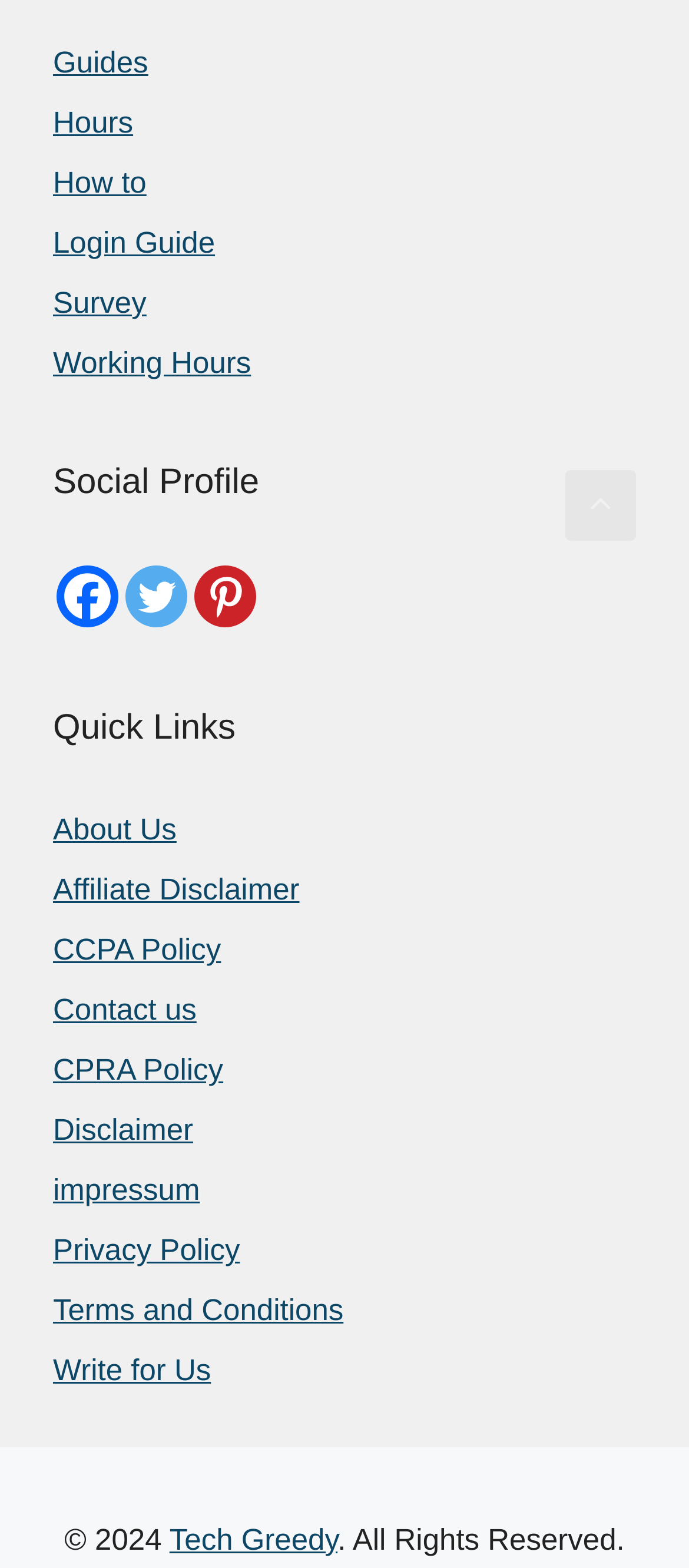Identify the bounding box coordinates for the region to click in order to carry out this instruction: "Click on Guides". Provide the coordinates using four float numbers between 0 and 1, formatted as [left, top, right, bottom].

[0.077, 0.029, 0.215, 0.051]